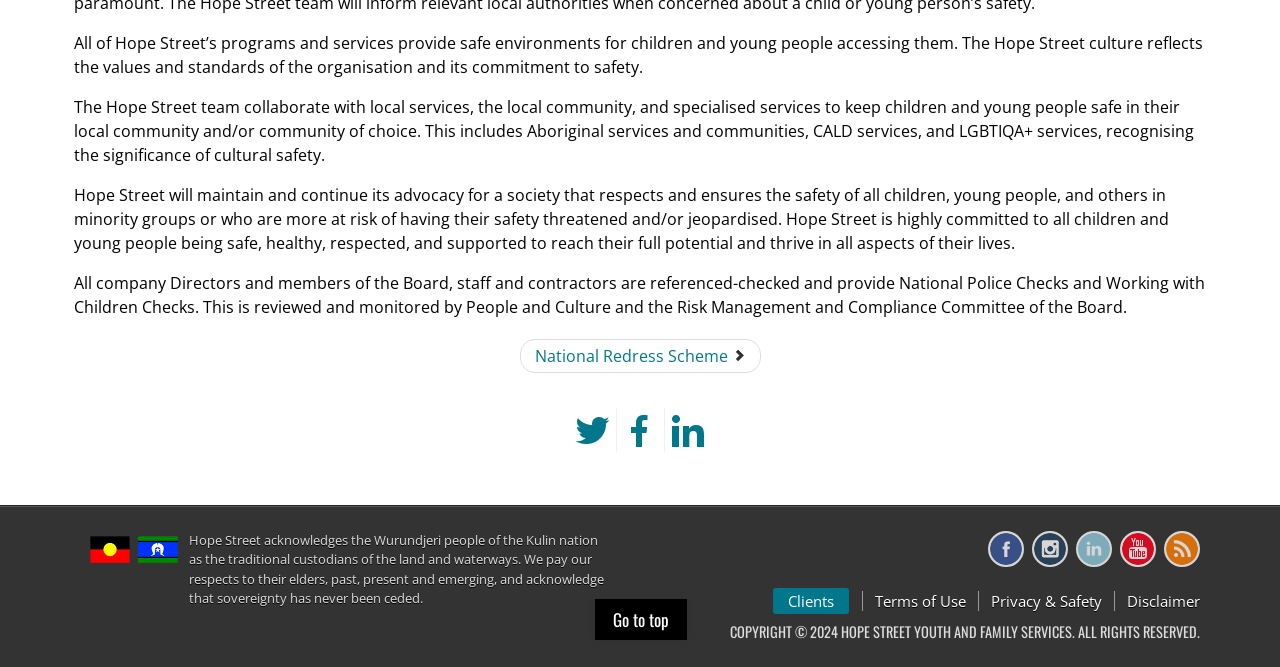Extract the bounding box coordinates for the HTML element that matches this description: "RSS". The coordinates should be four float numbers between 0 and 1, i.e., [left, top, right, bottom].

[0.909, 0.796, 0.937, 0.85]